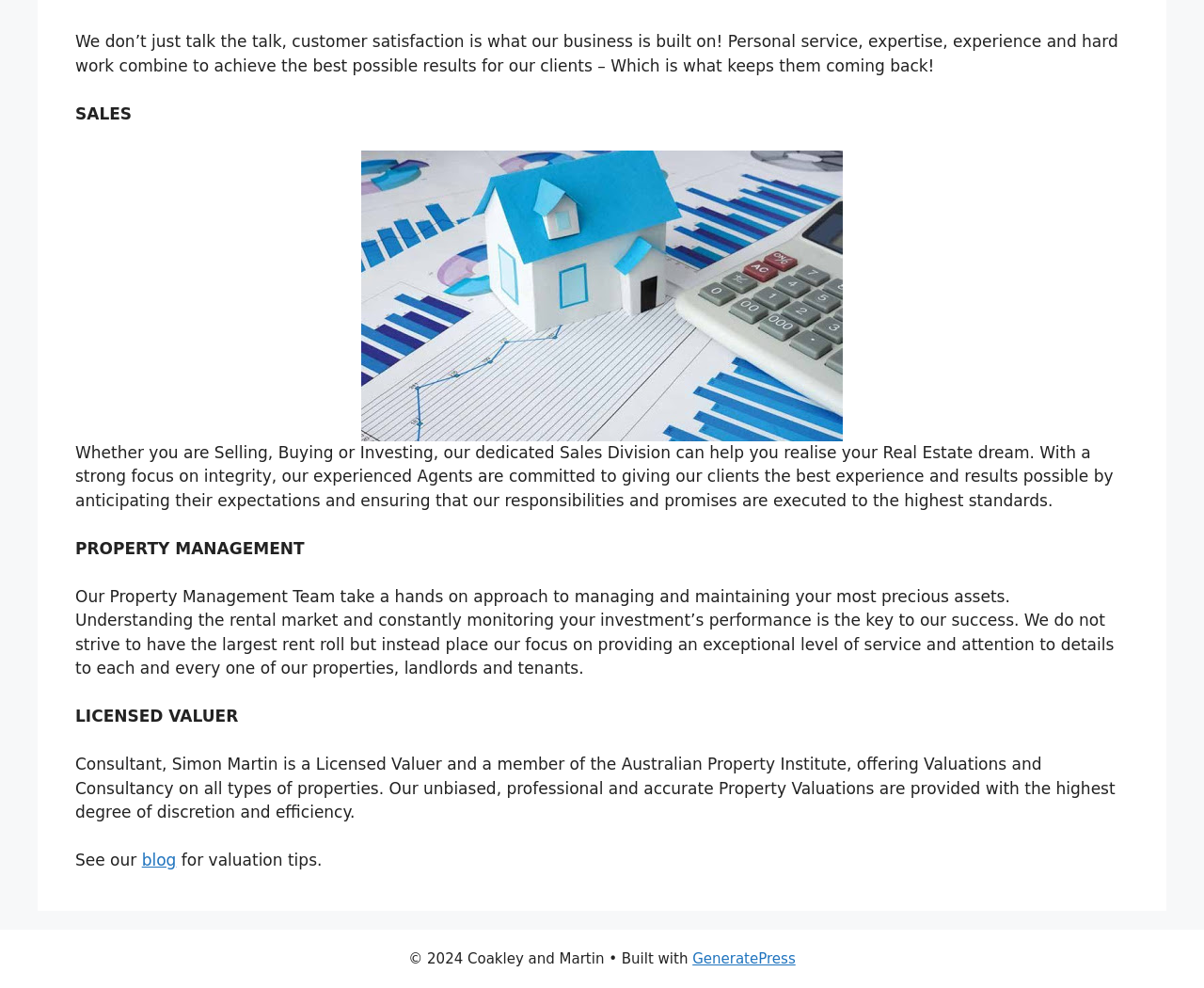What is the role of the Property Management Team?
Using the image provided, answer with just one word or phrase.

Managing and maintaining properties